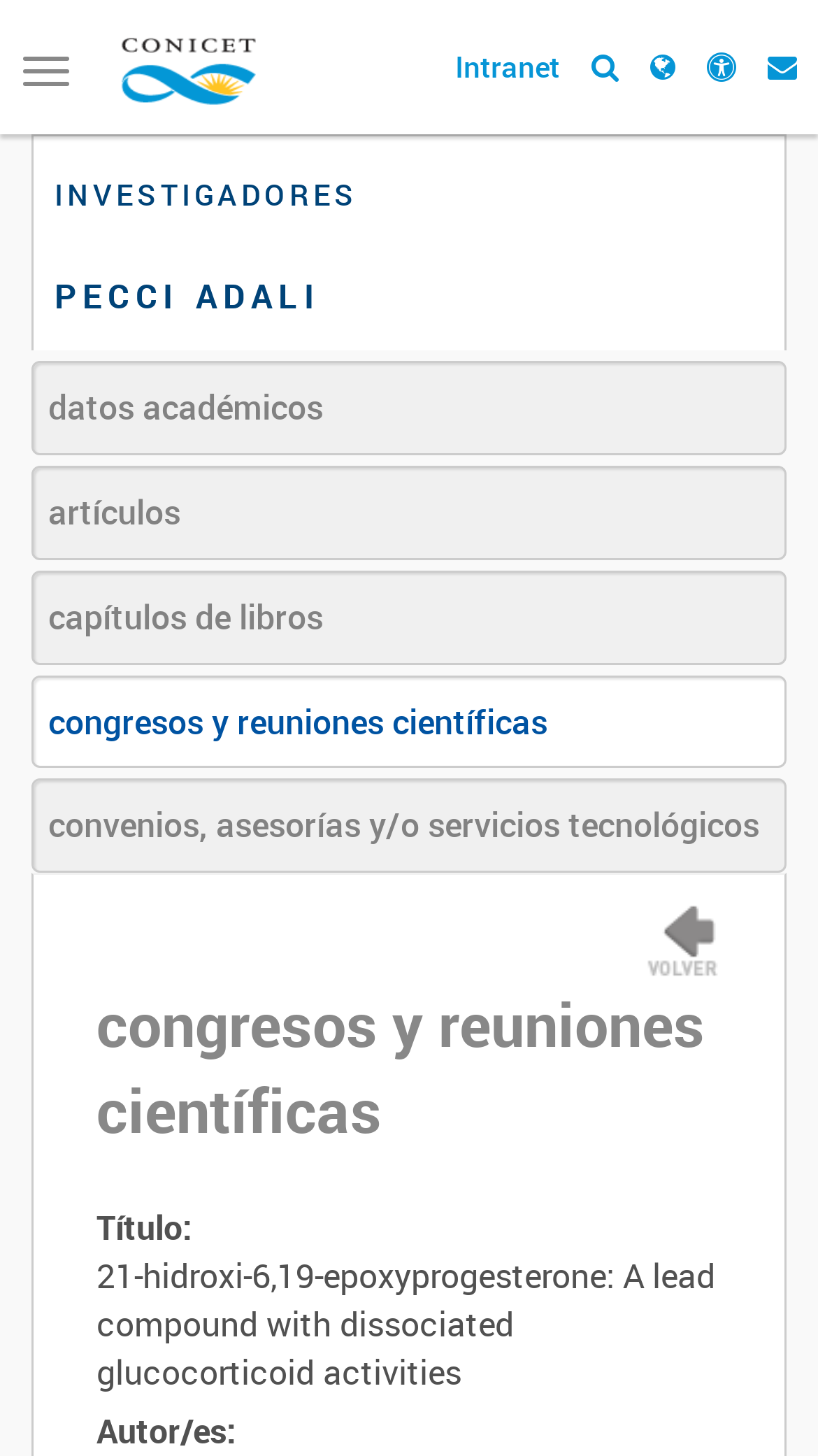Answer succinctly with a single word or phrase:
What is the title of the research paper?

21-hidroxi-6,19-epoxyprogesterone: A lead compound with dissociated glucocorticoid activities